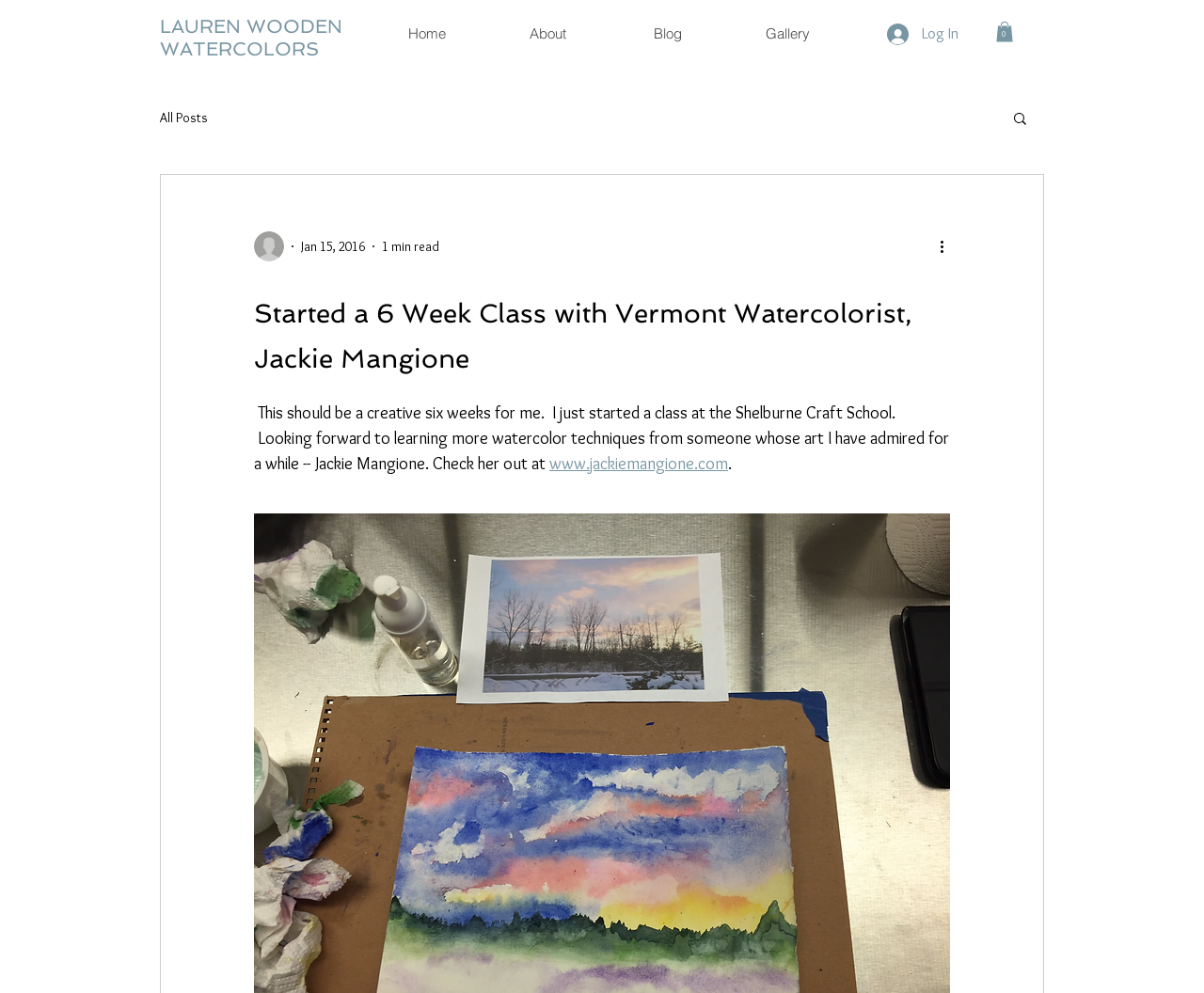What is the name of the watercolorist?
Answer the question with as much detail as you can, using the image as a reference.

I found the answer by looking at the heading element that says 'Started a 6 Week Class with Vermont Watercolorist, Jackie Mangione'. This heading is likely describing the content of the webpage, and Jackie Mangione is the watercolorist mentioned.